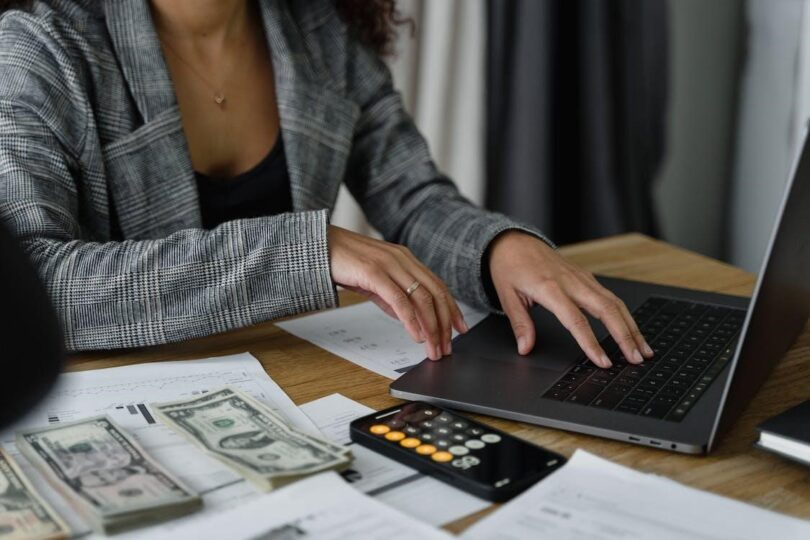Provide an in-depth description of the image.

In a serene indoor setting, a person is deeply engaged in financial planning or budgeting, highlighting the modern approach to managing personal finances. They are seated at a wooden desk, surrounded by scattered documents and notes that suggest ongoing financial assessments. On the table, a stack of cash in US dollars is visible, symbolizing tangible savings and transactions. Adjacent to the cash, a sleek calculator lies, hinting at the calculations being performed. 

The individual is using a laptop, with fingers poised over the keyboard, indicating active participation in online banking or financial management tools. Their focused posture and attire—an elegant plaid jacket—suggest a professional demeanor, merging style with practicality. This scene captures the essence of automating savings and managing finances effectively, resonating with the article titled "Automating Your Savings: The Easy Way To Boost Your Bank Account," published on November 8th, 2023. This image encapsulates not just the act of saving, but the thoughtful strategy behind enhancing one's financial health in today's digital age.